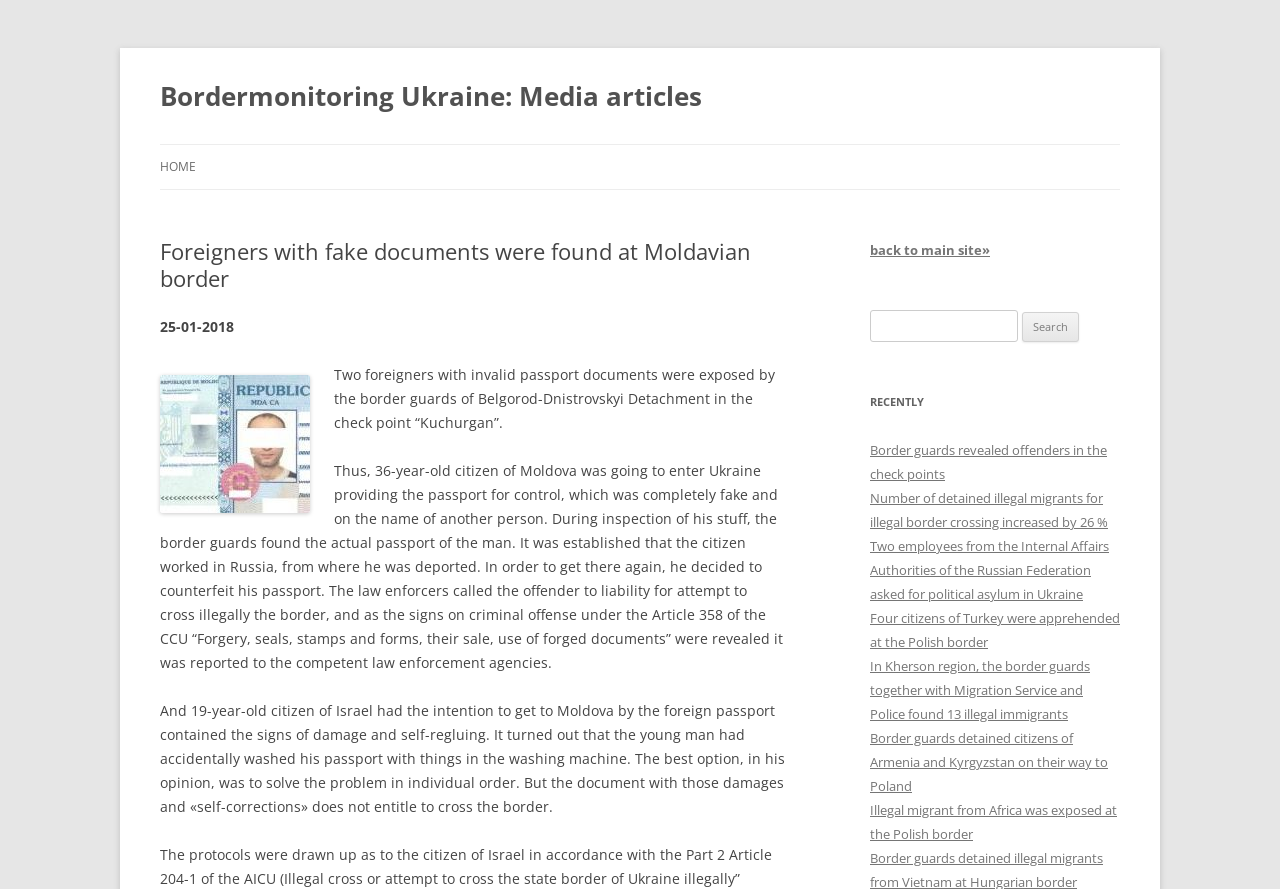Find the bounding box coordinates for the HTML element described in this sentence: "Bordermonitoring Ukraine: Media articles". Provide the coordinates as four float numbers between 0 and 1, in the format [left, top, right, bottom].

[0.125, 0.081, 0.548, 0.135]